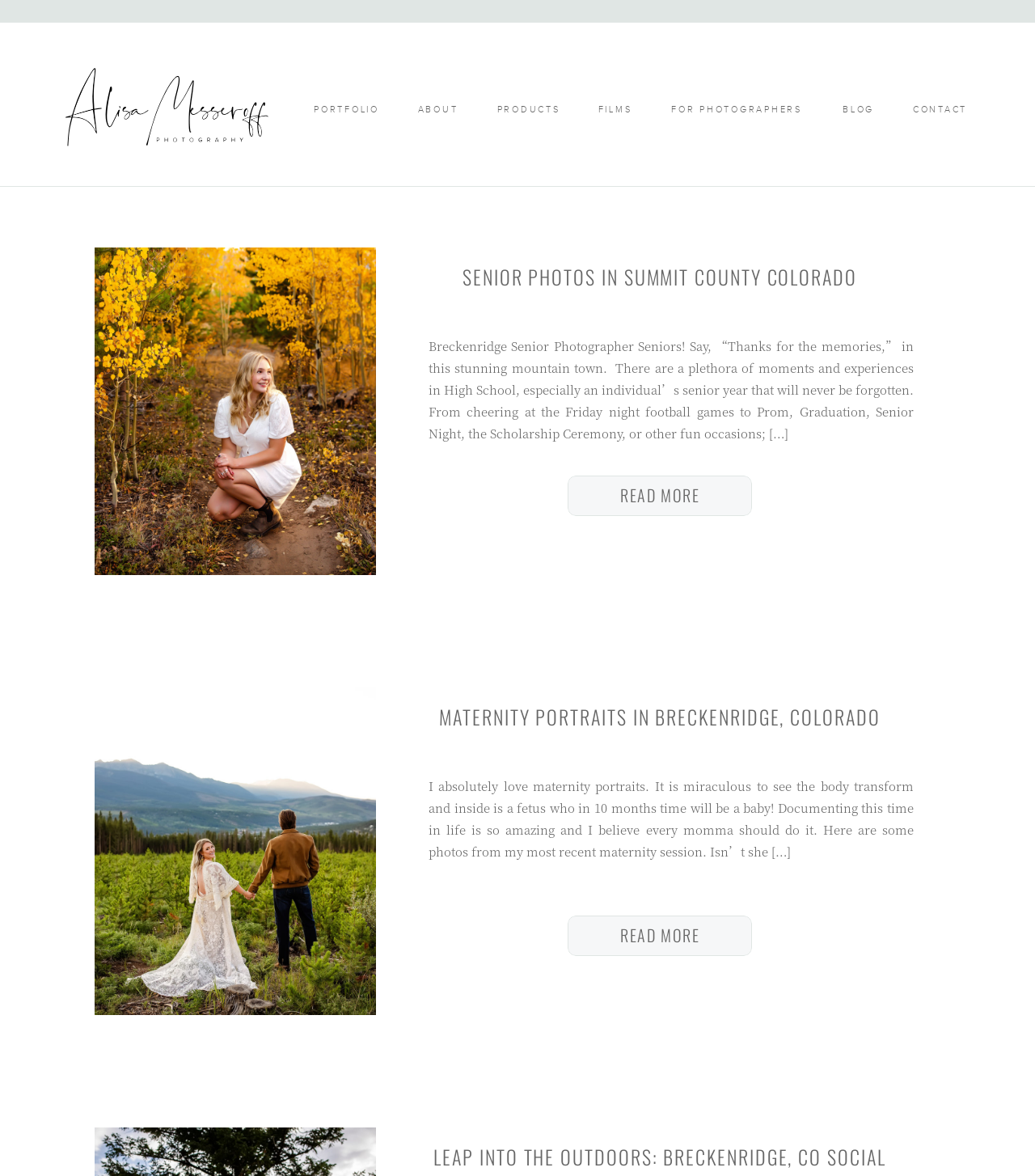What type of photography is featured on this blog?
Give a single word or phrase answer based on the content of the image.

Senior and maternity